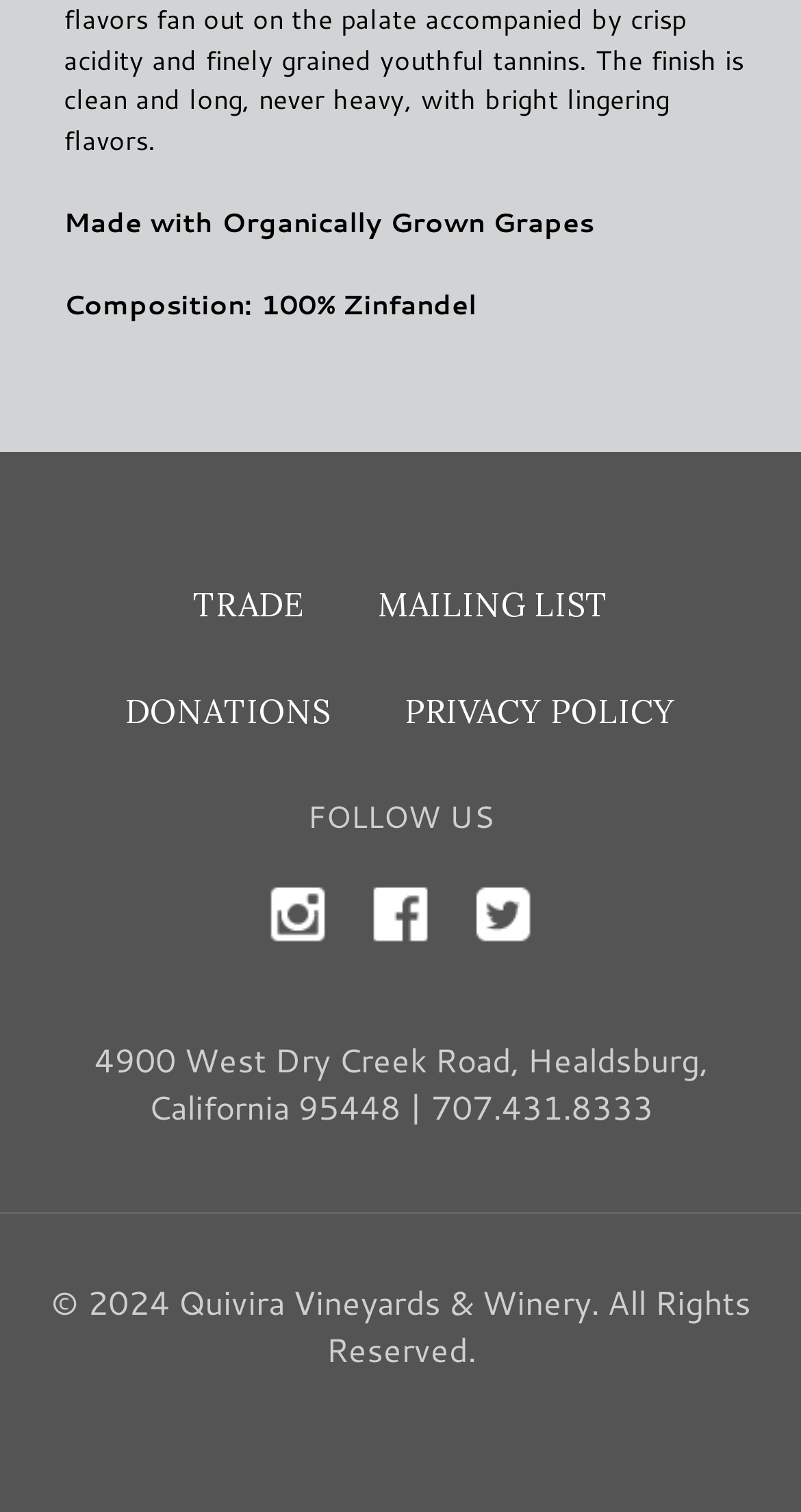What is the wine composition?
Please use the visual content to give a single word or phrase answer.

100% Zinfandel